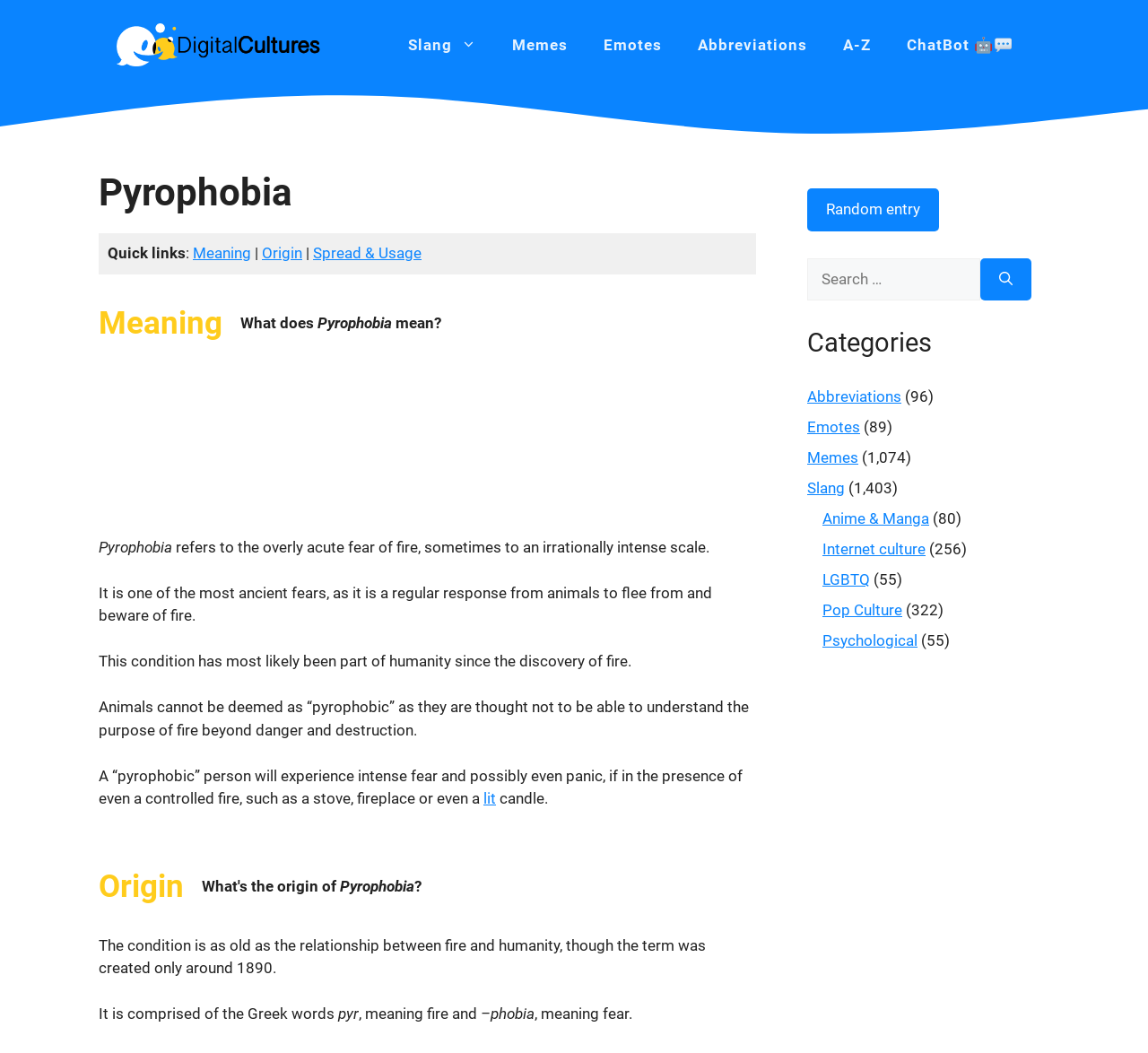Identify the bounding box coordinates for the UI element described as: "Abbreviations". The coordinates should be provided as four floats between 0 and 1: [left, top, right, bottom].

[0.592, 0.017, 0.719, 0.068]